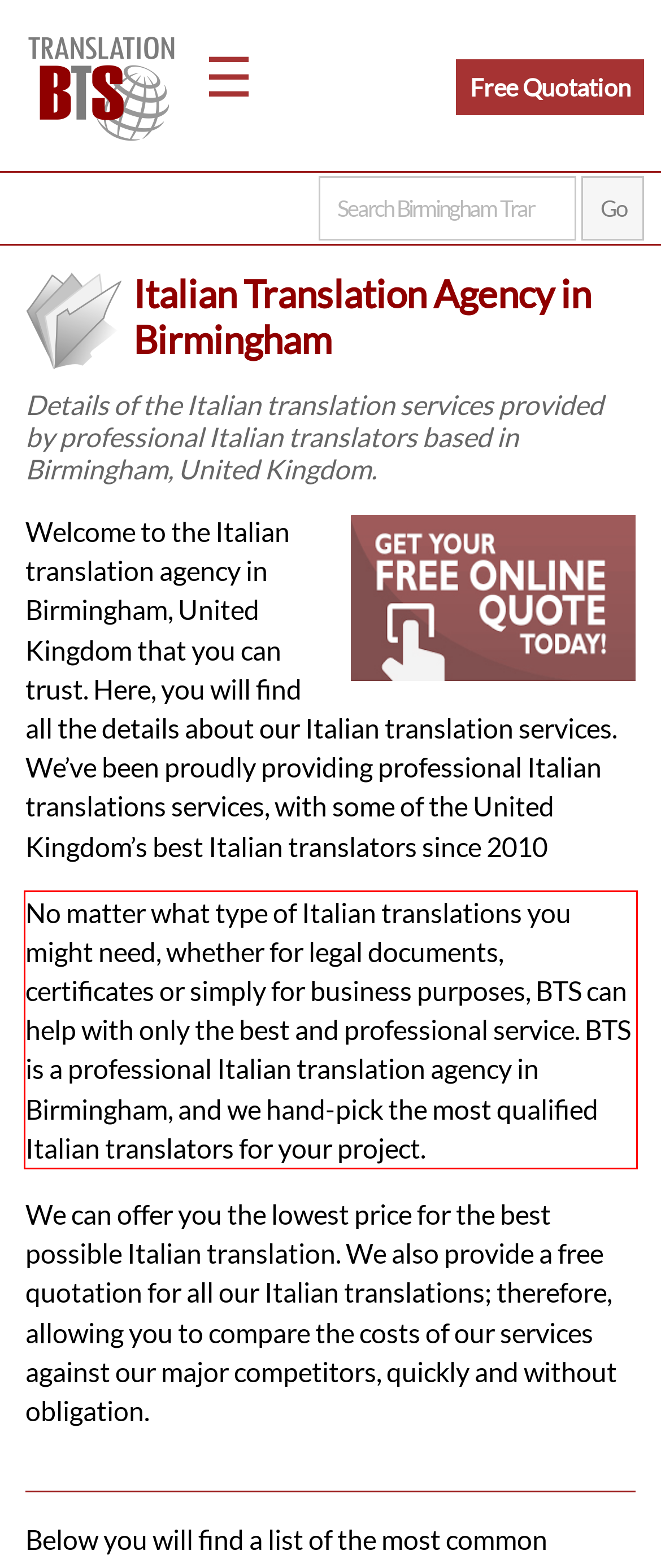Identify and transcribe the text content enclosed by the red bounding box in the given screenshot.

No matter what type of Italian translations you might need, whether for legal documents, certificates or simply for business purposes, BTS can help with only the best and professional service. BTS is a professional Italian translation agency in Birmingham, and we hand-pick the most qualified Italian translators for your project.